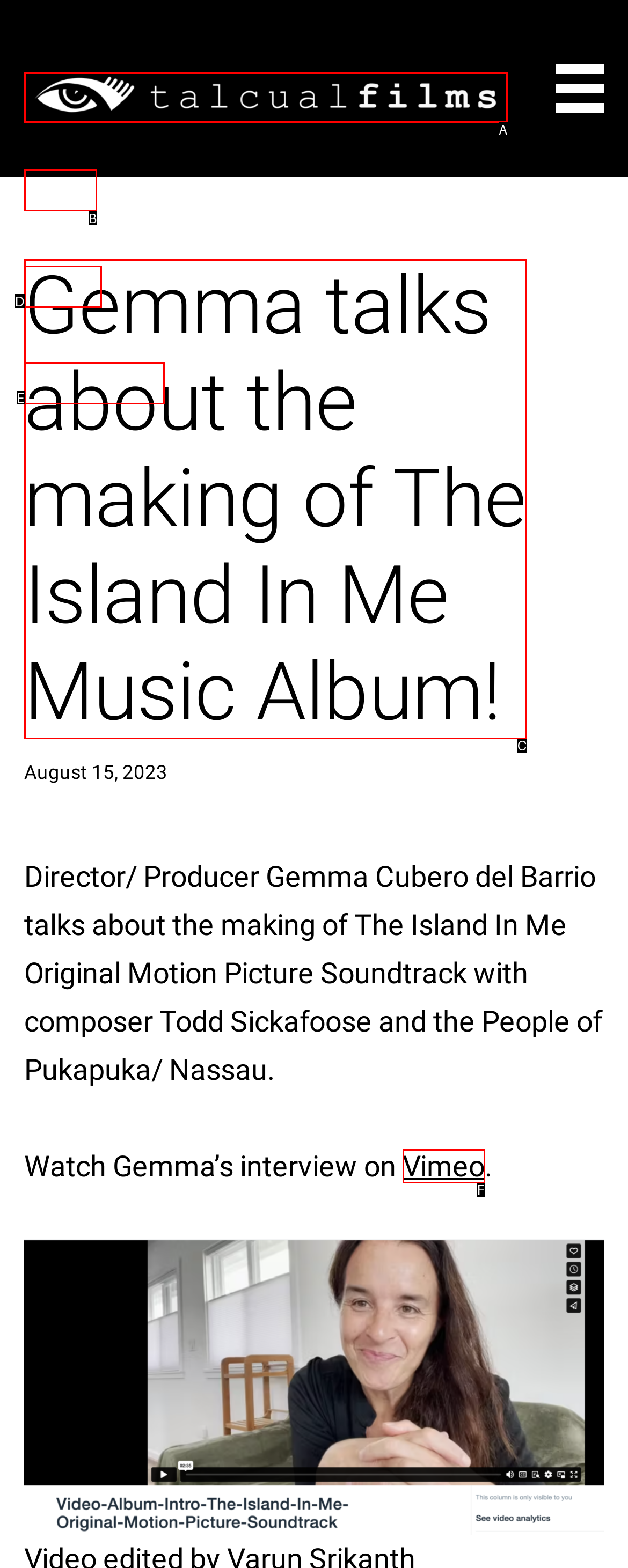Select the option that corresponds to the description: title="Talcual Films"
Respond with the letter of the matching choice from the options provided.

A